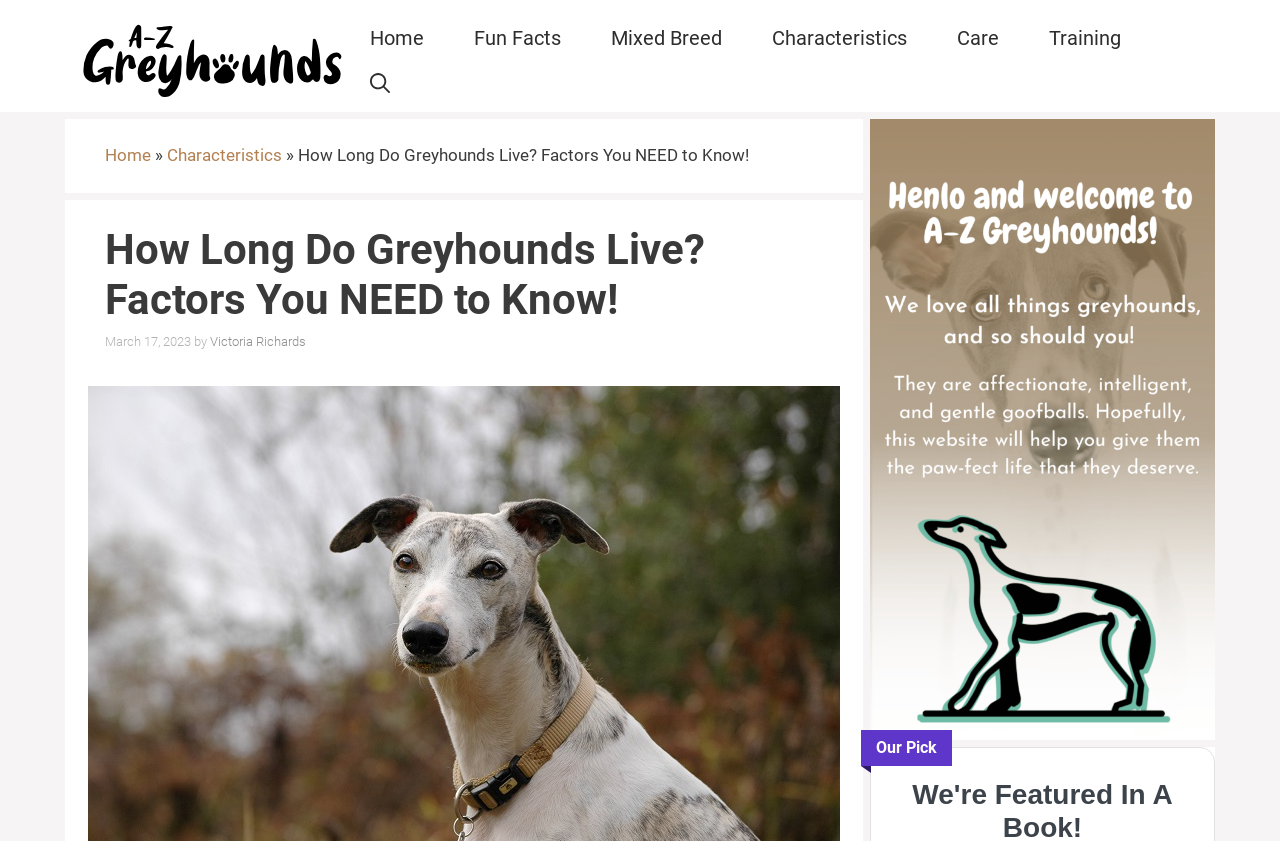Locate the bounding box of the user interface element based on this description: "alt="A-Z Greyhounds"".

[0.062, 0.059, 0.27, 0.083]